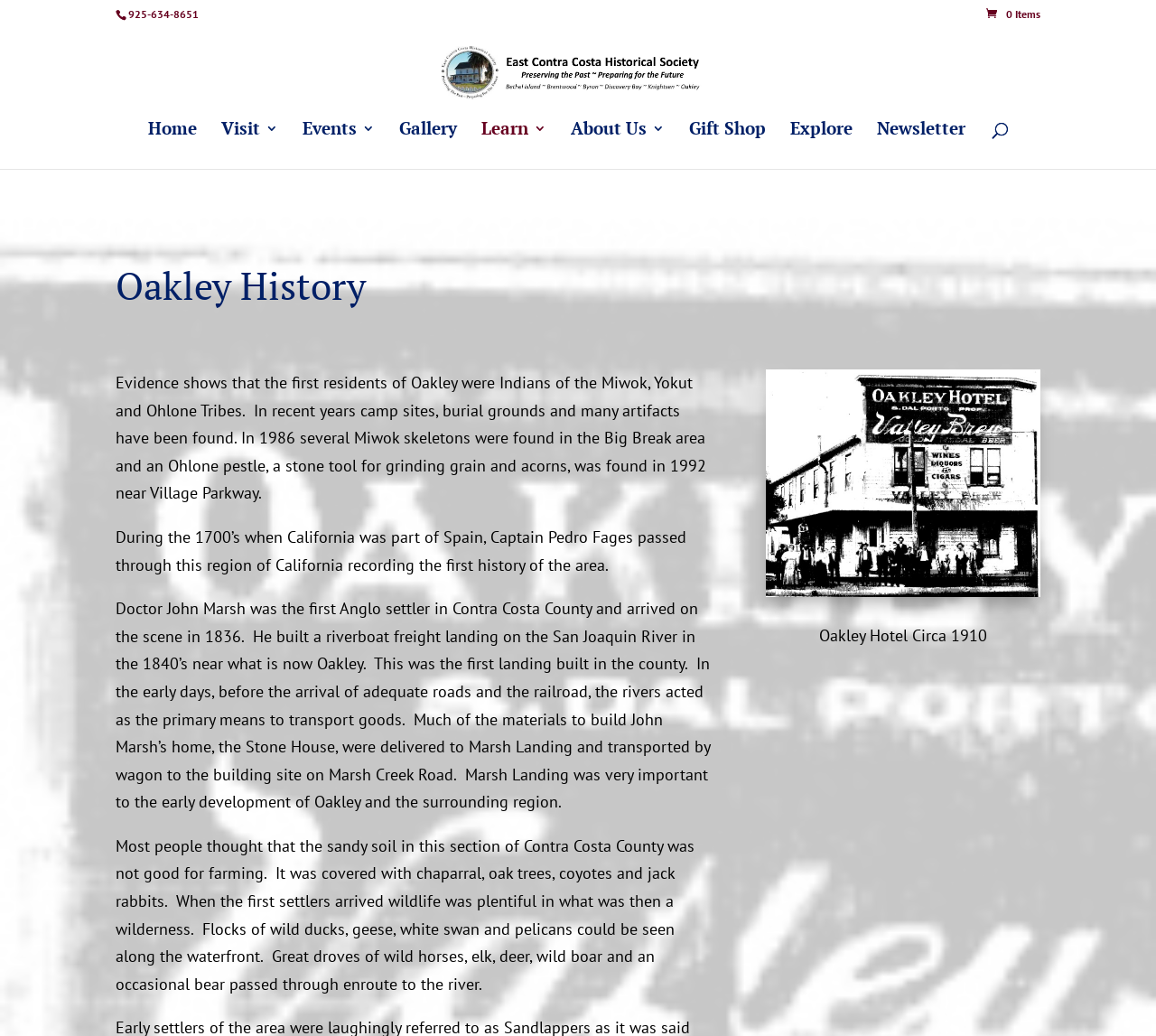Summarize the contents and layout of the webpage in detail.

The webpage is about the history of Oakley, California, and the East Contra Costa Historical Society. At the top, there is a phone number "925-634-8651" and a link to "Items" on the right side. Below this, there is a logo of the East Contra Costa Historical Society, which is an image with a link to the society's webpage.

On the left side, there is a navigation menu with links to "Home", "Visit", "Events", "Gallery", "Learn", "About Us", "Gift Shop", "Explore", and "Newsletter". Above this menu, there is a search box where users can search for specific content.

The main content of the webpage is about the history of Oakley. There is a heading "Oakley History" followed by four paragraphs of text that describe the early residents of Oakley, including Native American tribes, and the arrival of European settlers. The text also mentions the importance of the San Joaquin River and the role of Doctor John Marsh in the early development of the area.

On the right side of the main content, there is an image of the Oakley Hotel circa 1910, with a caption "Oakley Hotel Circa 1910" below it. Overall, the webpage provides a brief history of Oakley and its significance, with a focus on the early days of the area.